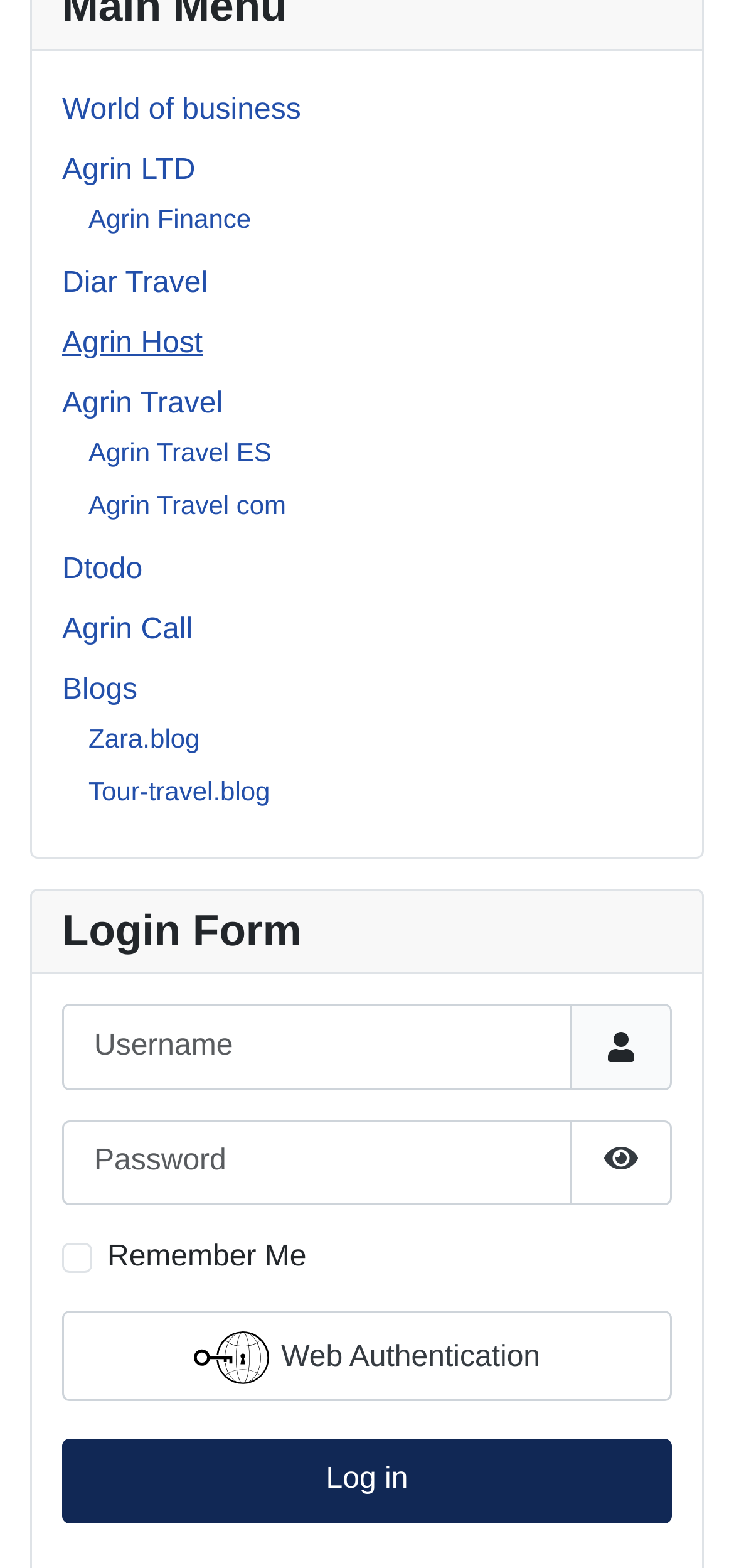Extract the bounding box of the UI element described as: "parent_node: Remember Me name="remember" value="yes"".

[0.085, 0.792, 0.126, 0.812]